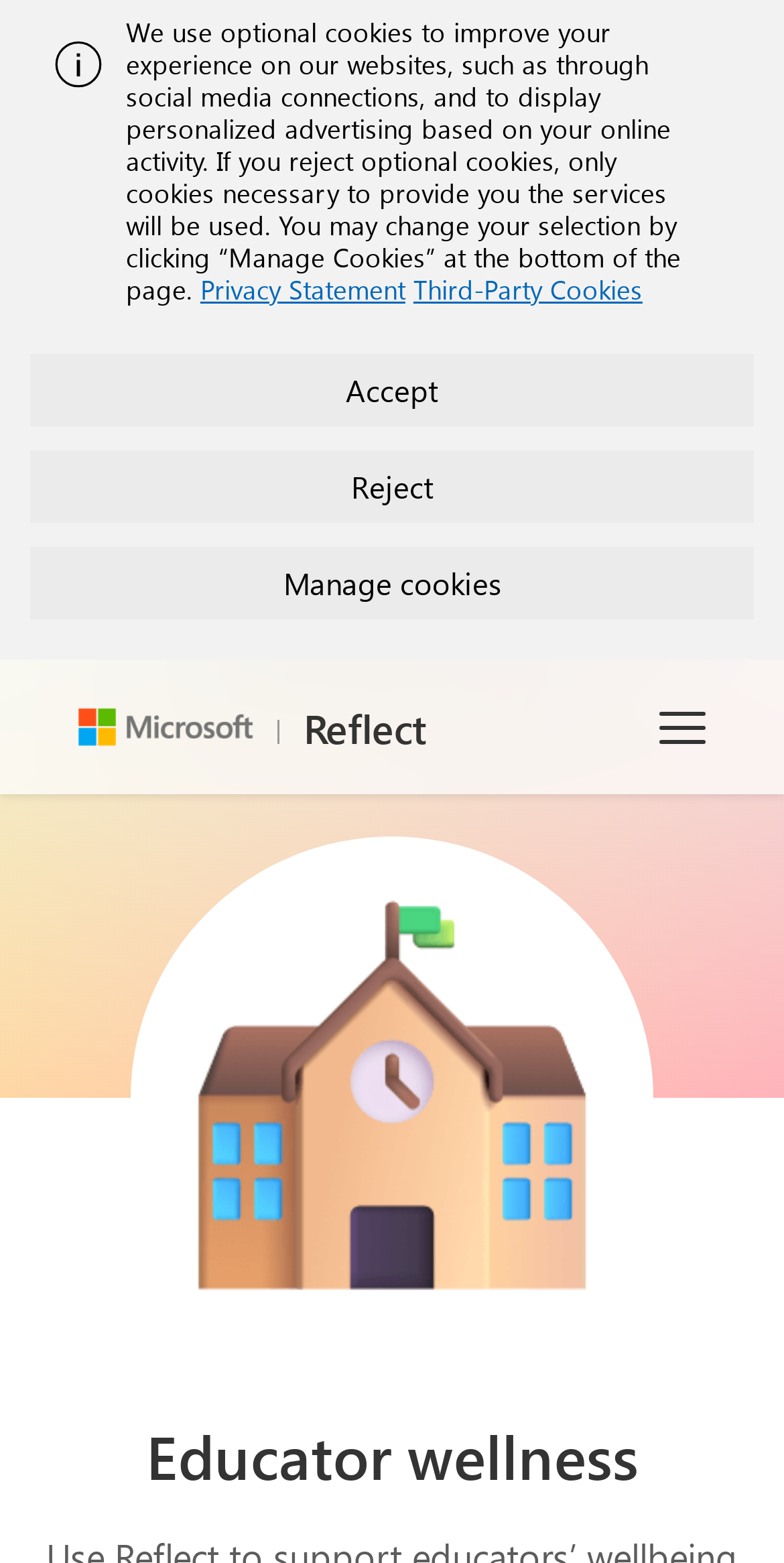Find the bounding box coordinates of the element to click in order to complete this instruction: "View Higher education". The bounding box coordinates must be four float numbers between 0 and 1, denoted as [left, top, right, bottom].

[0.21, 0.154, 0.567, 0.192]